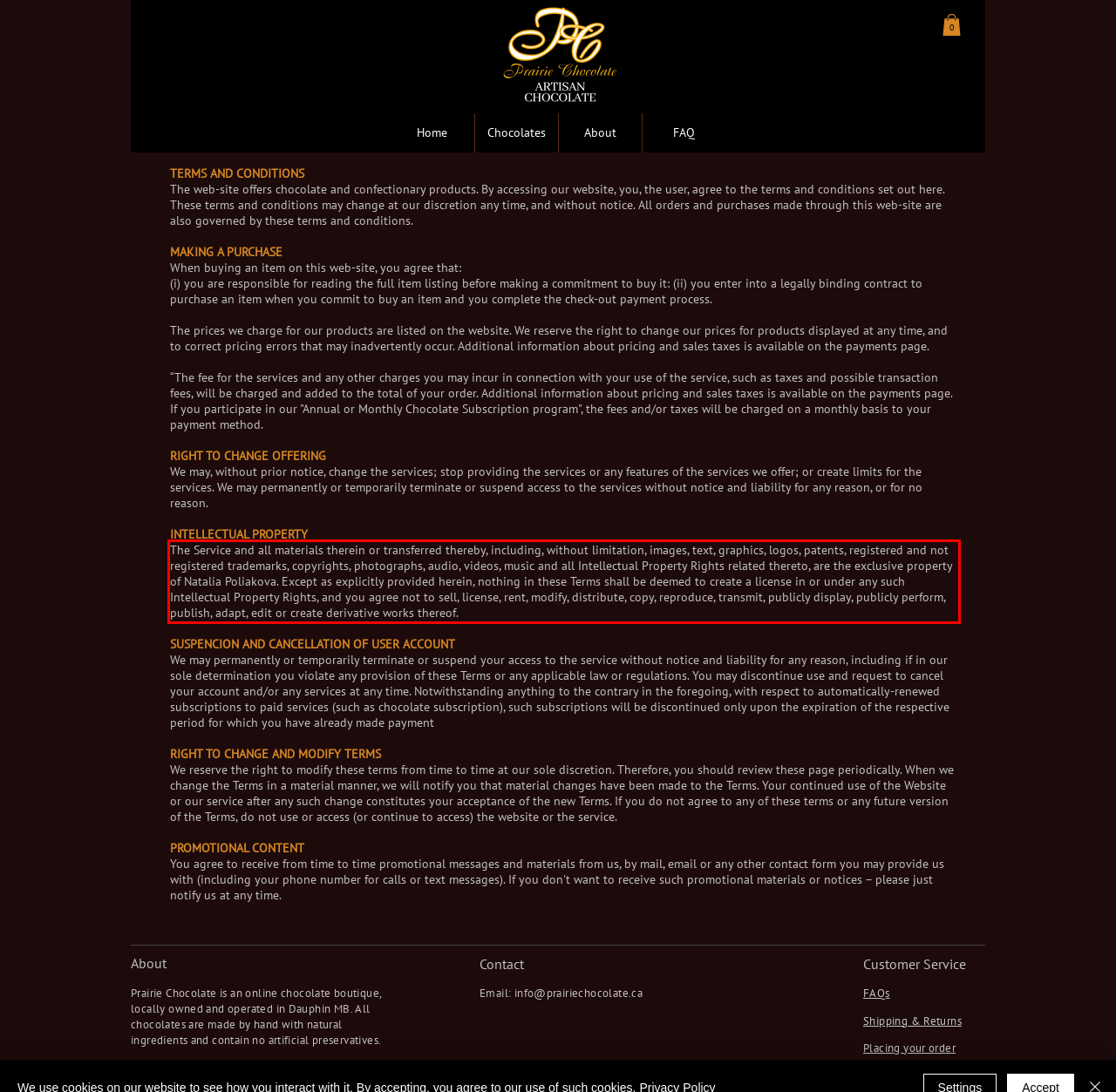You are given a screenshot of a webpage with a UI element highlighted by a red bounding box. Please perform OCR on the text content within this red bounding box.

The Service and all materials therein or transferred thereby, including, without limitation, images, text, graphics, logos, patents, registered and not registered trademarks, copyrights, photographs, audio, videos, music and all Intellectual Property Rights related thereto, are the exclusive property of Natalia Poliakova. Except as explicitly provided herein, nothing in these Terms shall be deemed to create a license in or under any such Intellectual Property Rights, and you agree not to sell, license, rent, modify, distribute, copy, reproduce, transmit, publicly display, publicly perform, publish, adapt, edit or create derivative works thereof.